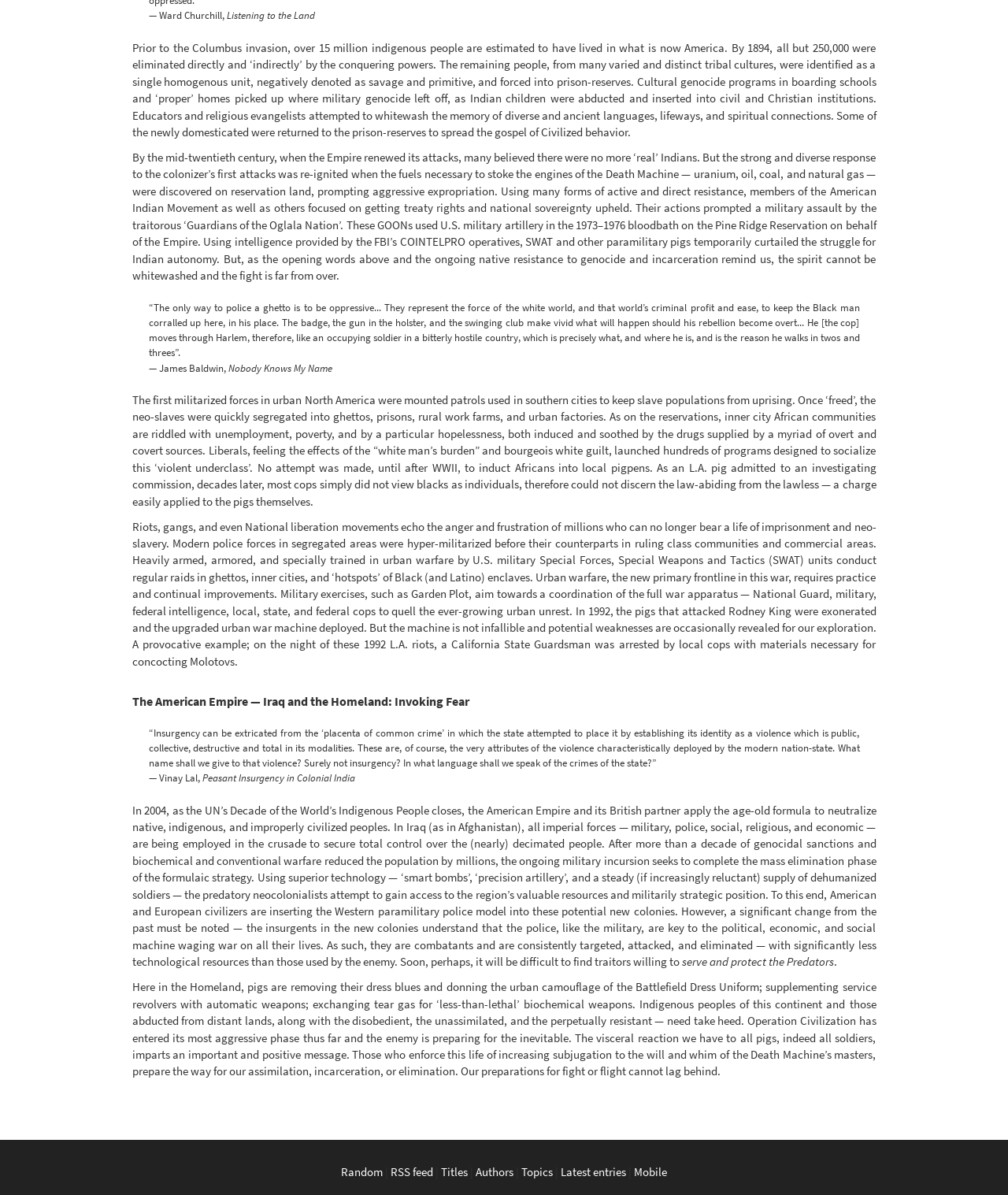Using the information in the image, could you please answer the following question in detail:
What is the estimated number of indigenous people in America before Columbus invasion?

According to the text, 'Prior to the Columbus invasion, over 15 million indigenous people are estimated to have lived in what is now America.'